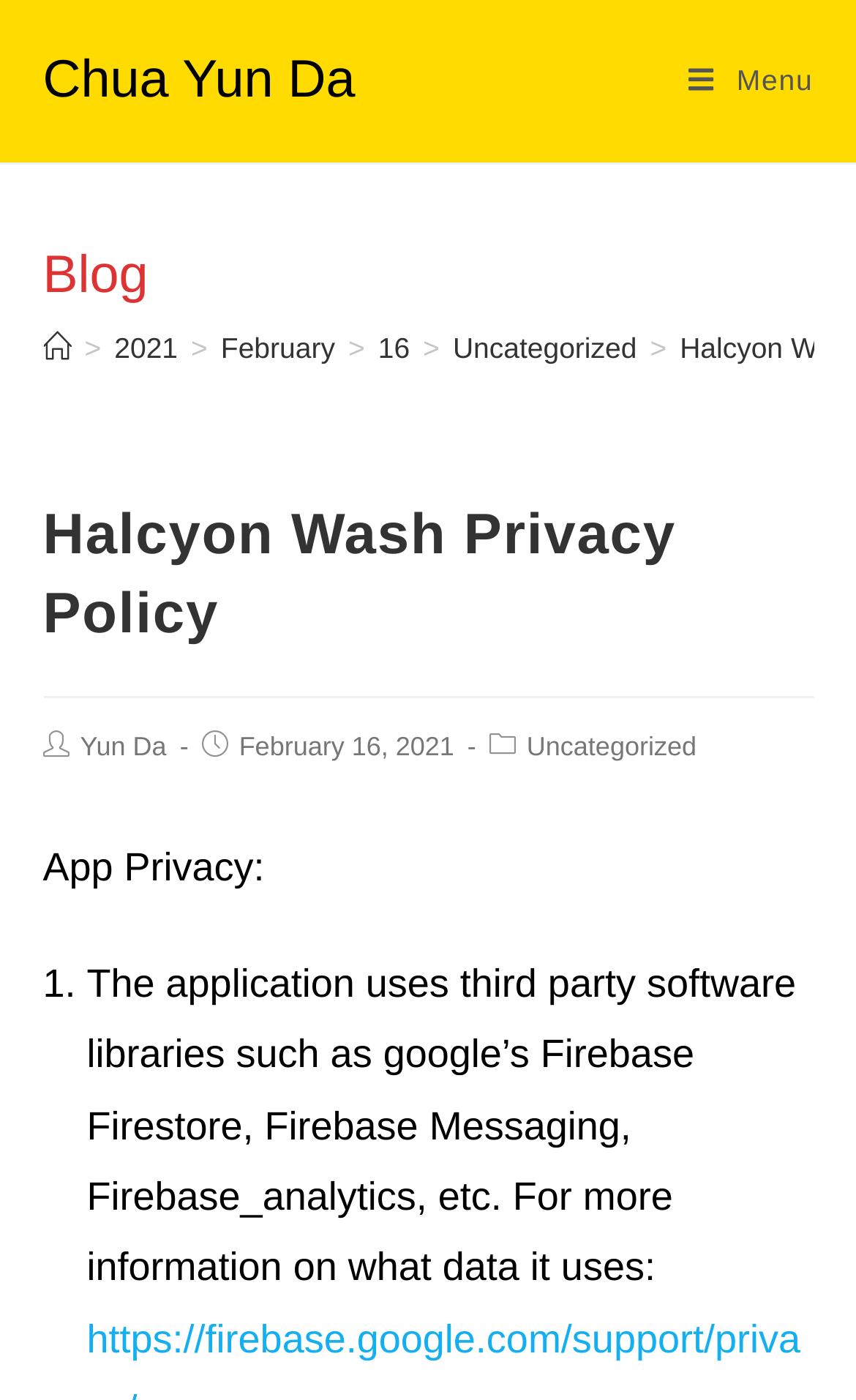Please give a concise answer to this question using a single word or phrase: 
What is the first item in the list of software libraries used by the application?

Firebase Firestore